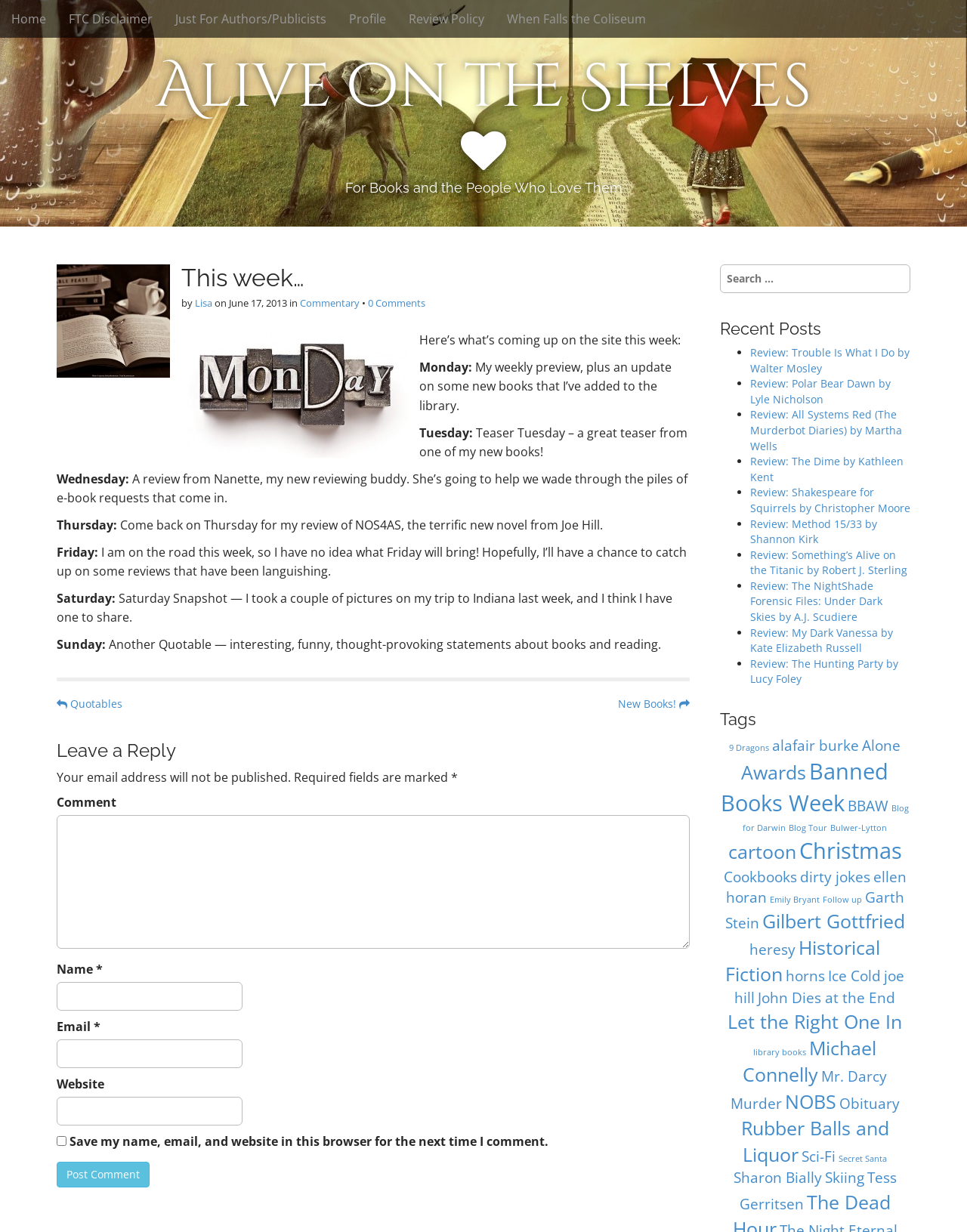Please identify the bounding box coordinates of the clickable area that will allow you to execute the instruction: "Click on the 'Post Comment' button".

[0.059, 0.943, 0.155, 0.964]